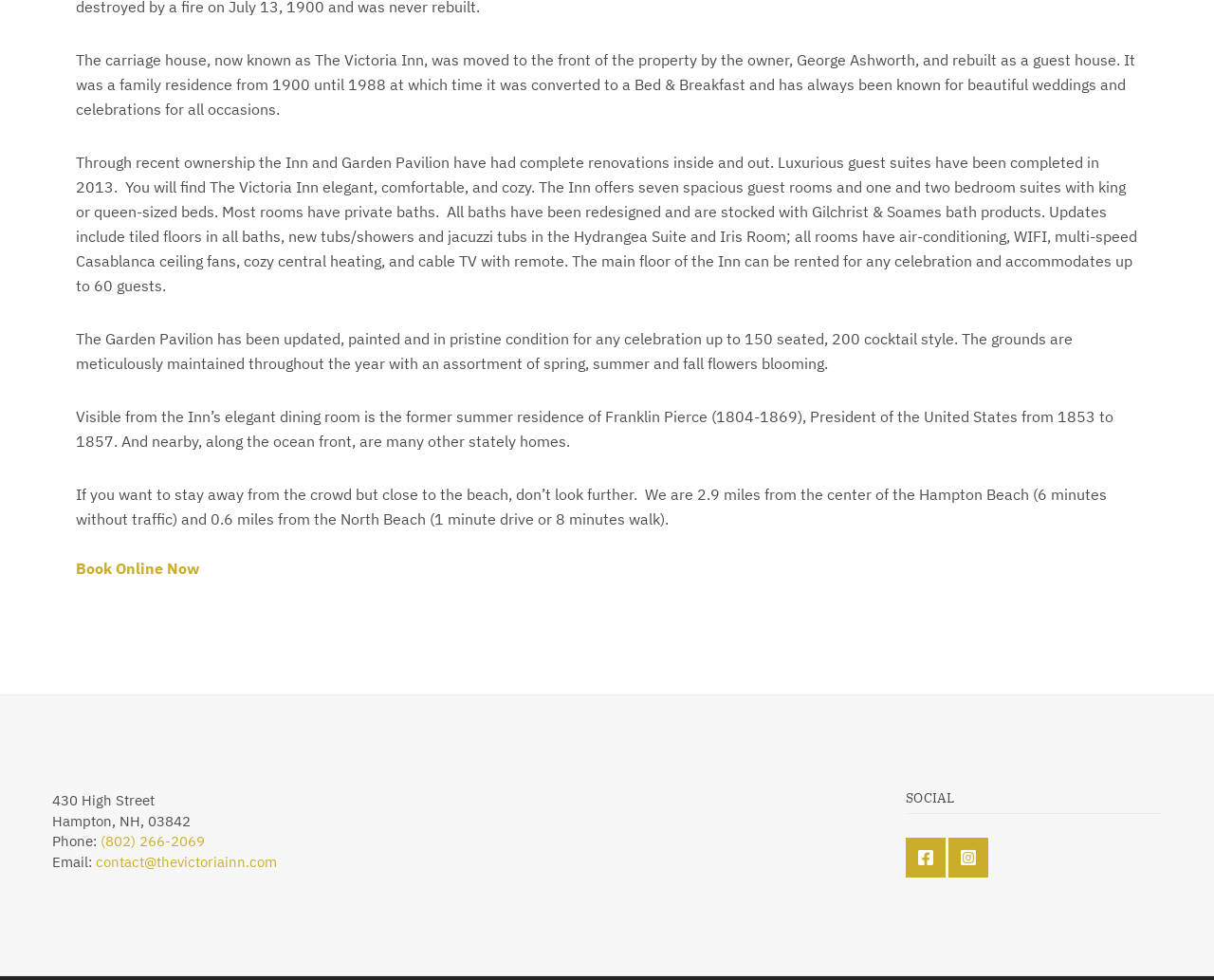Please locate the UI element described by "contact@thevictoriainn.com" and provide its bounding box coordinates.

[0.079, 0.871, 0.228, 0.889]